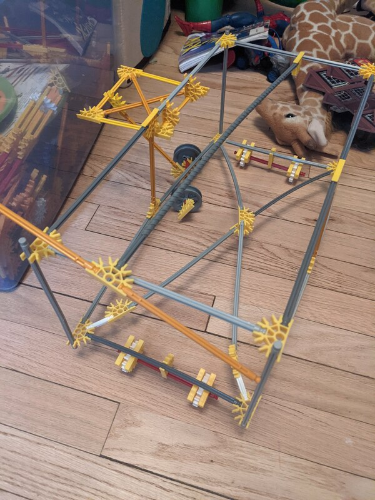Kindly respond to the following question with a single word or a brief phrase: 
Is the structure mobile?

Yes